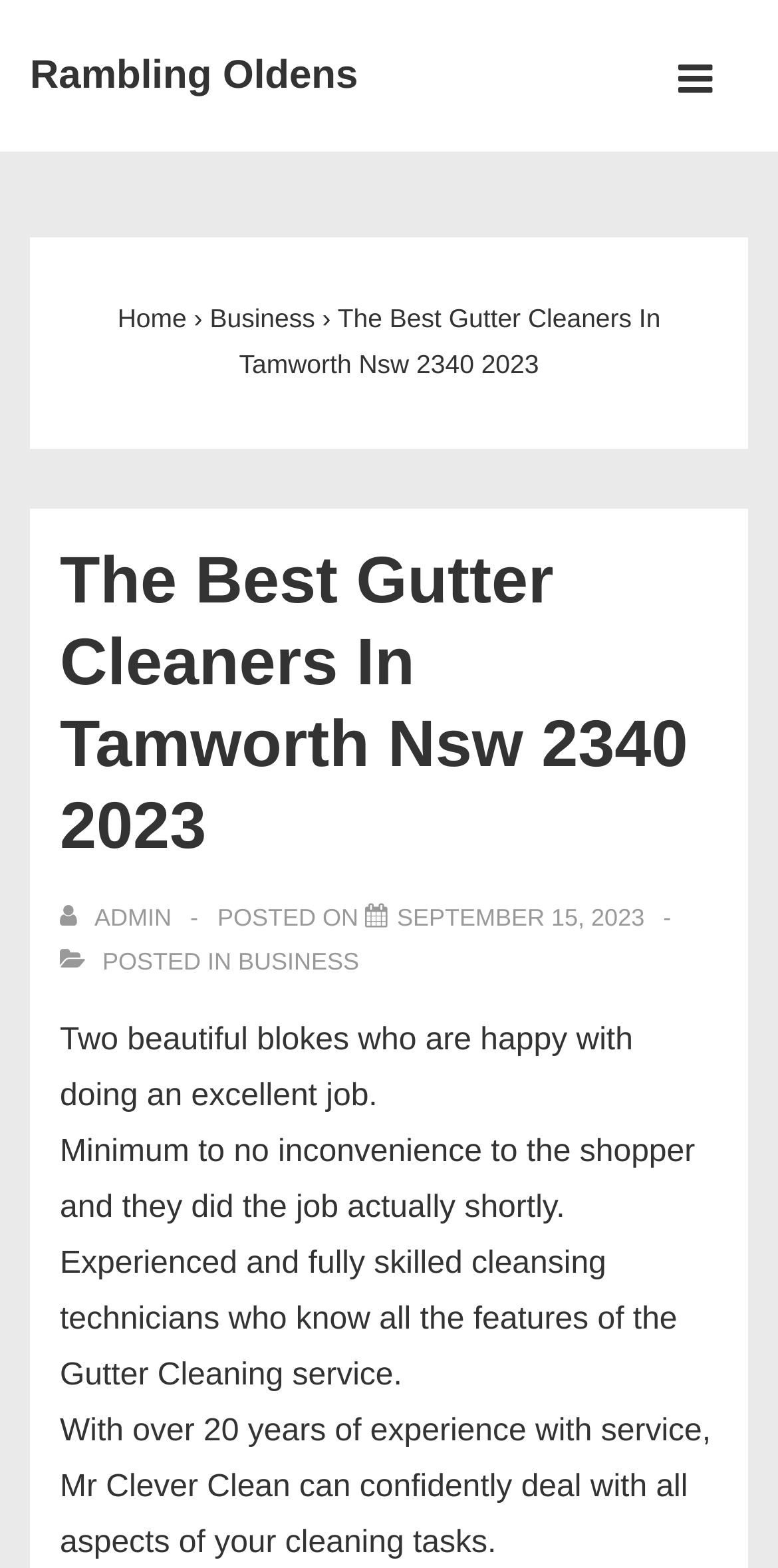Give a one-word or short phrase answer to this question: 
Who wrote the post?

admin